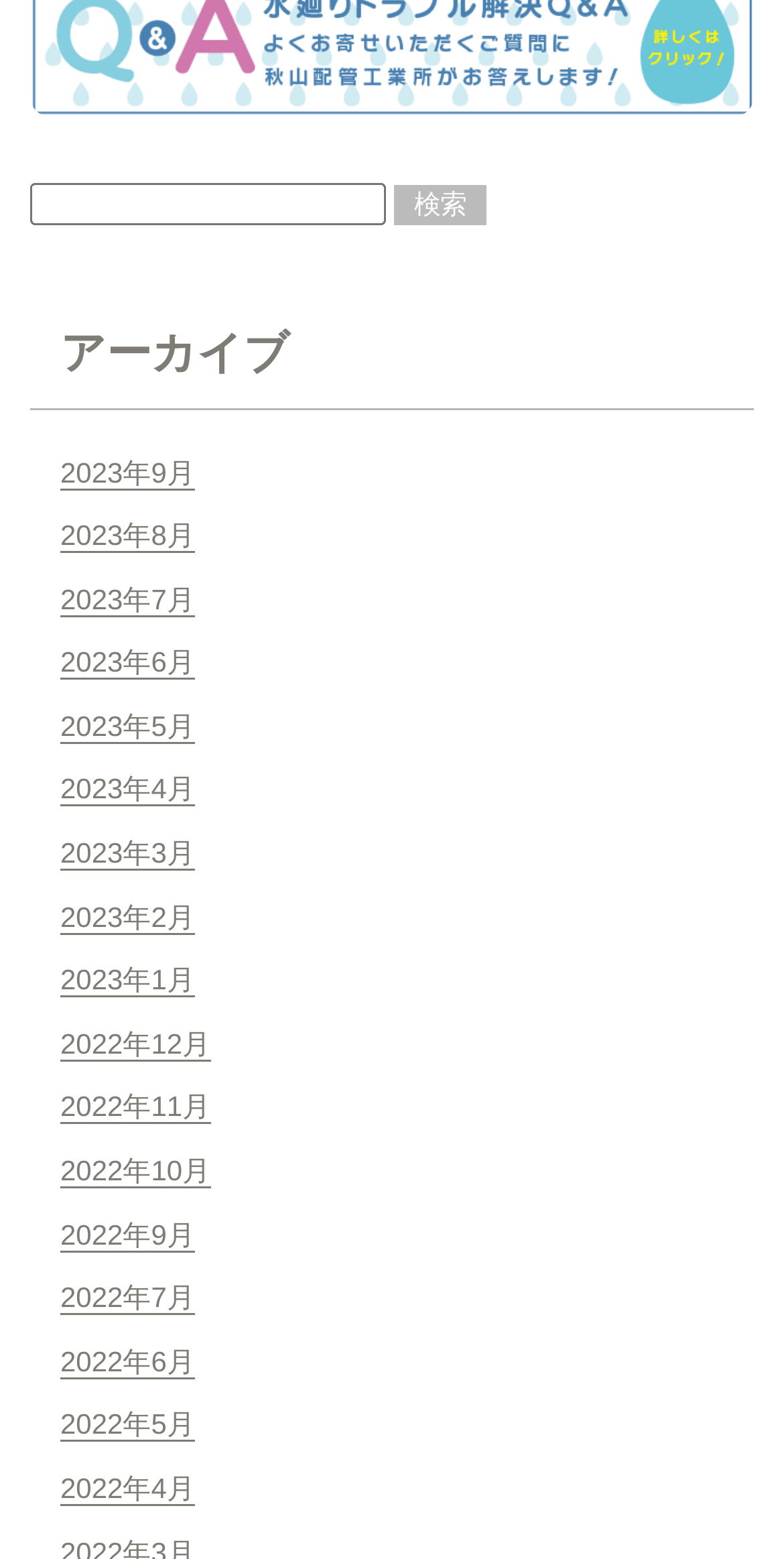What is the language of the webpage?
Please use the image to provide a one-word or short phrase answer.

Japanese